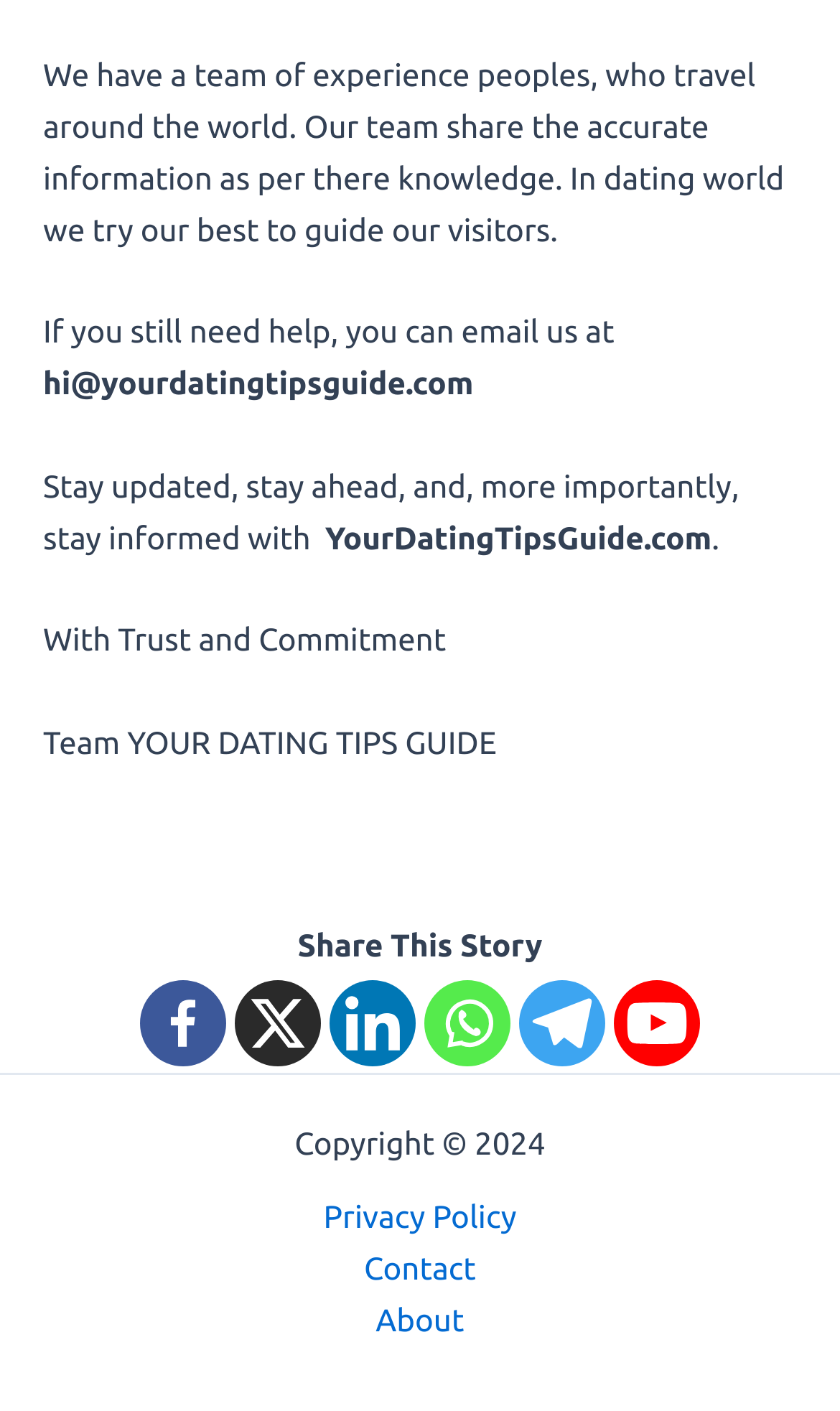Find the bounding box coordinates of the element I should click to carry out the following instruction: "Click on Pinterest".

None